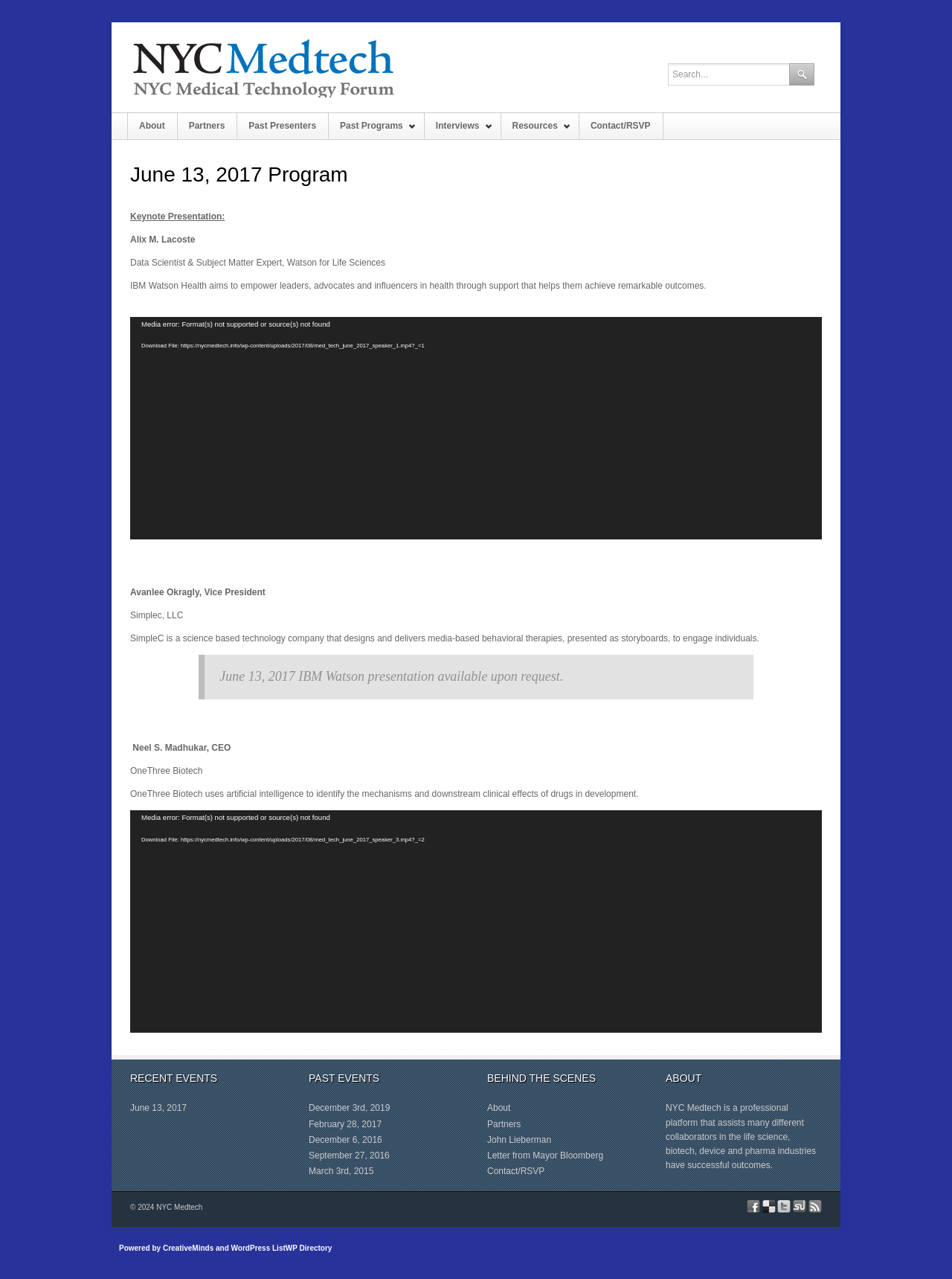How many video players are on the webpage?
Please provide a single word or phrase as your answer based on the image.

2